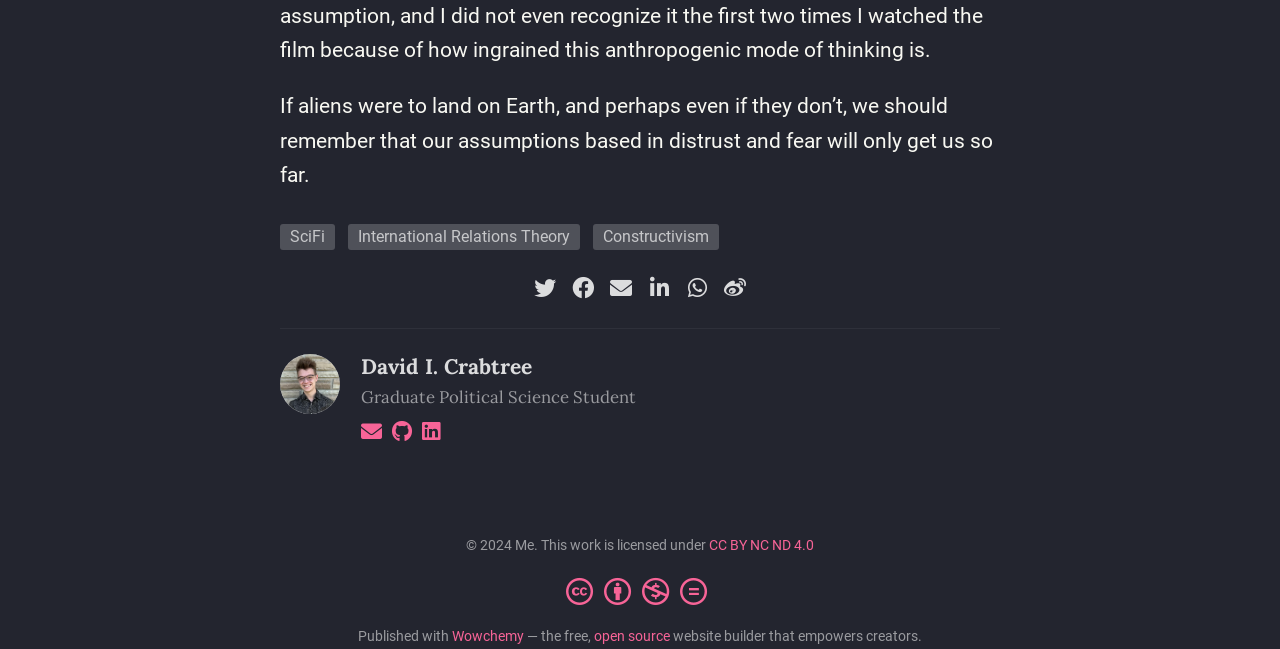Give the bounding box coordinates for the element described by: "SciFi".

[0.219, 0.345, 0.262, 0.385]